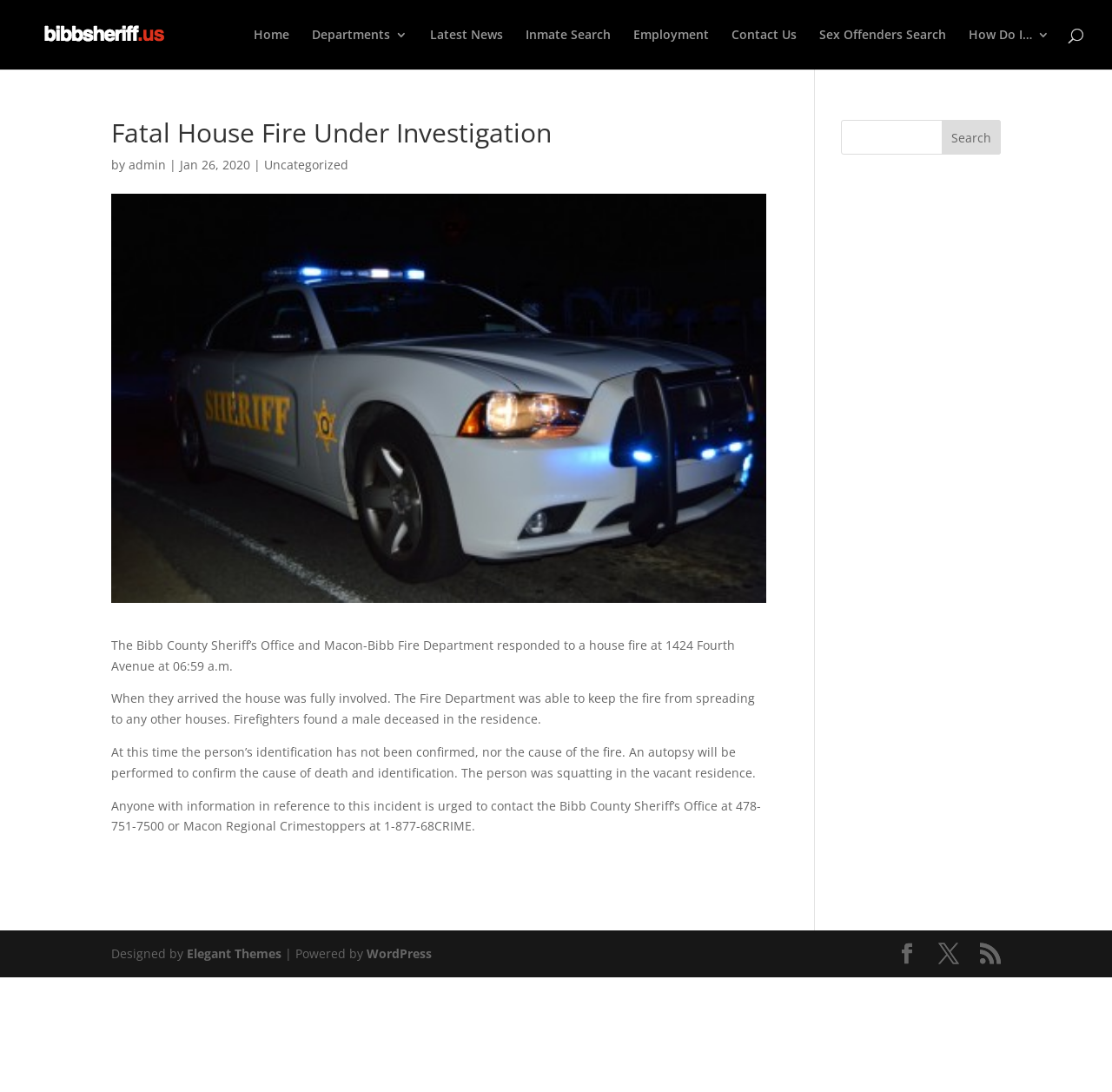Identify the bounding box coordinates of the element that should be clicked to fulfill this task: "read latest news". The coordinates should be provided as four float numbers between 0 and 1, i.e., [left, top, right, bottom].

[0.387, 0.026, 0.452, 0.064]